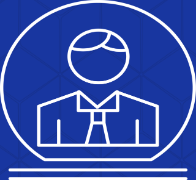Answer the question briefly using a single word or phrase: 
What is the shape of the frame?

Circular